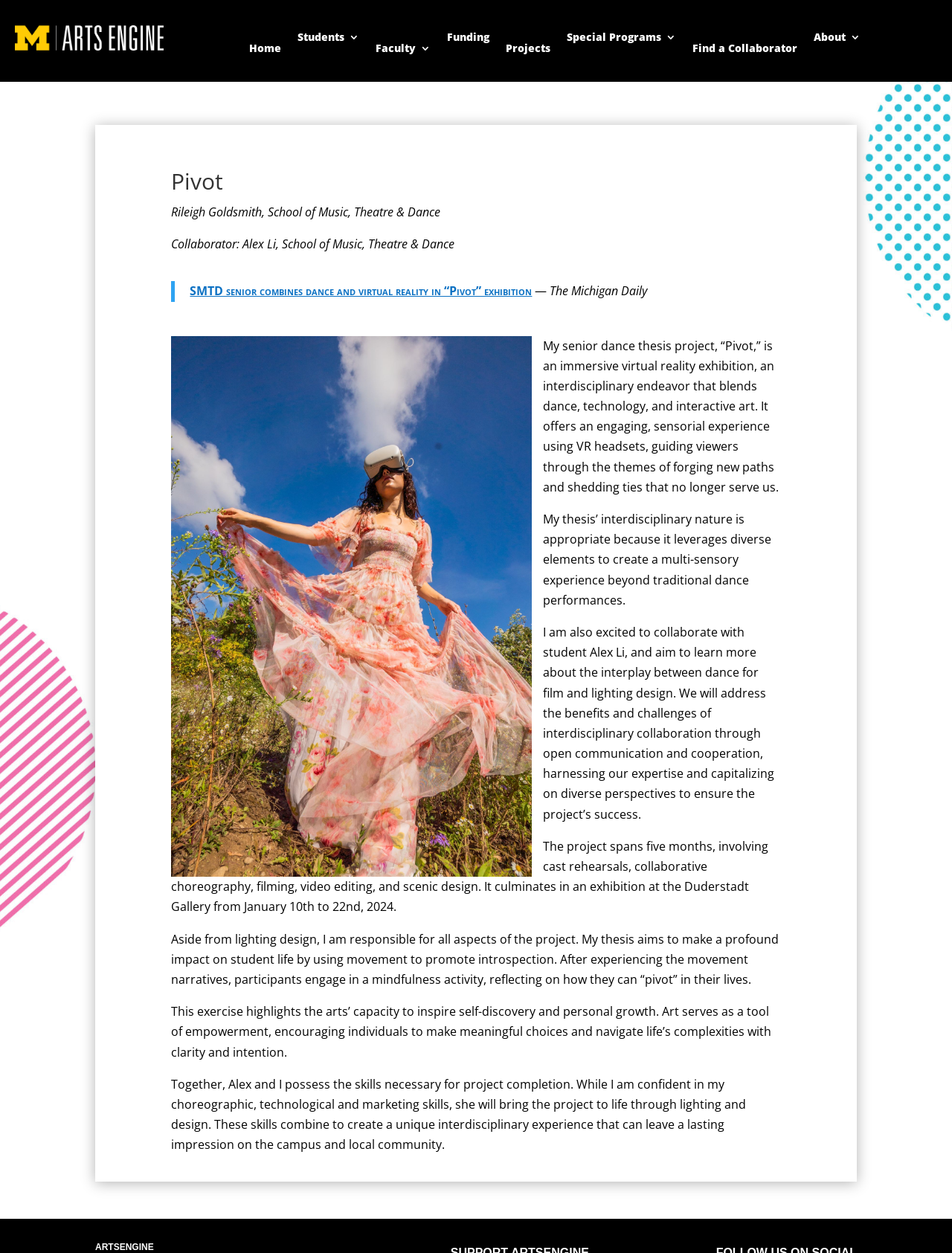Find the bounding box coordinates for the area that should be clicked to accomplish the instruction: "Click the 'Home' link".

[0.262, 0.034, 0.296, 0.047]